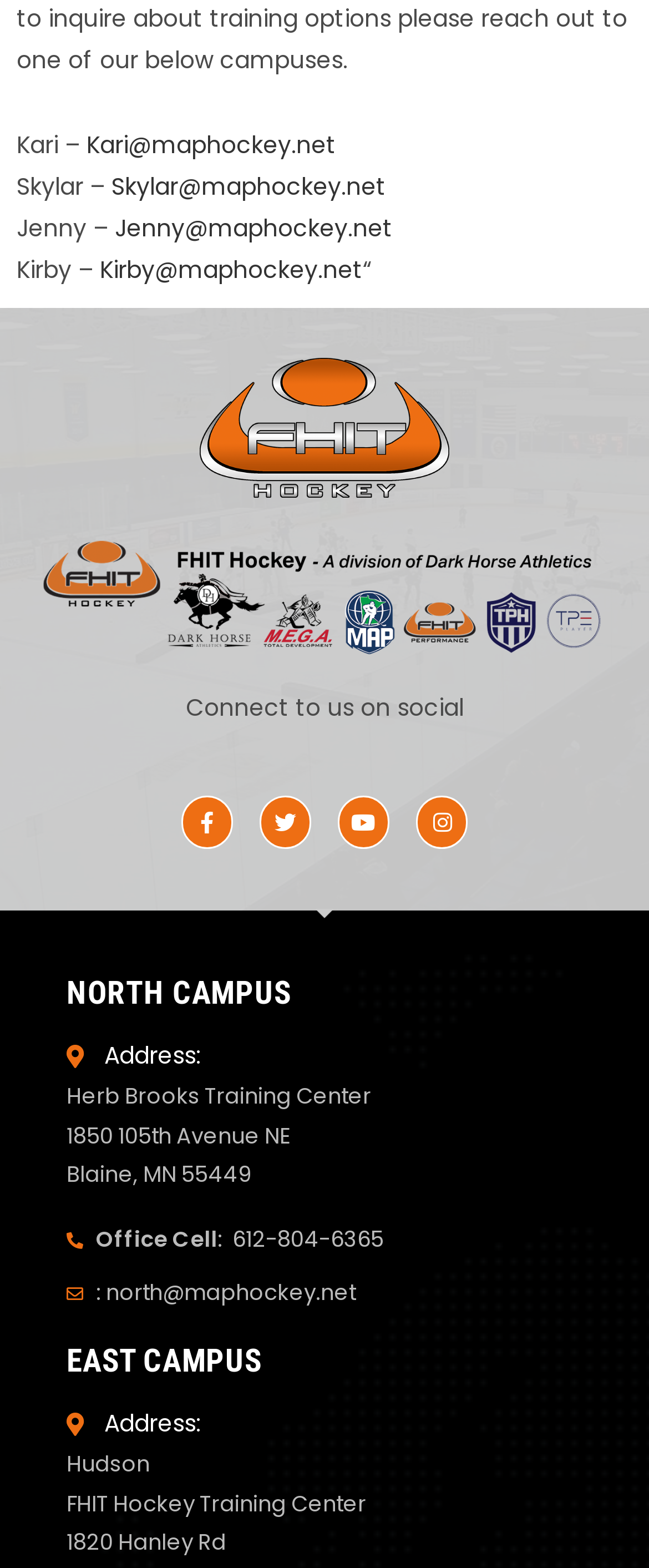Highlight the bounding box coordinates of the element you need to click to perform the following instruction: "Connect with us on Facebook."

[0.279, 0.508, 0.358, 0.541]